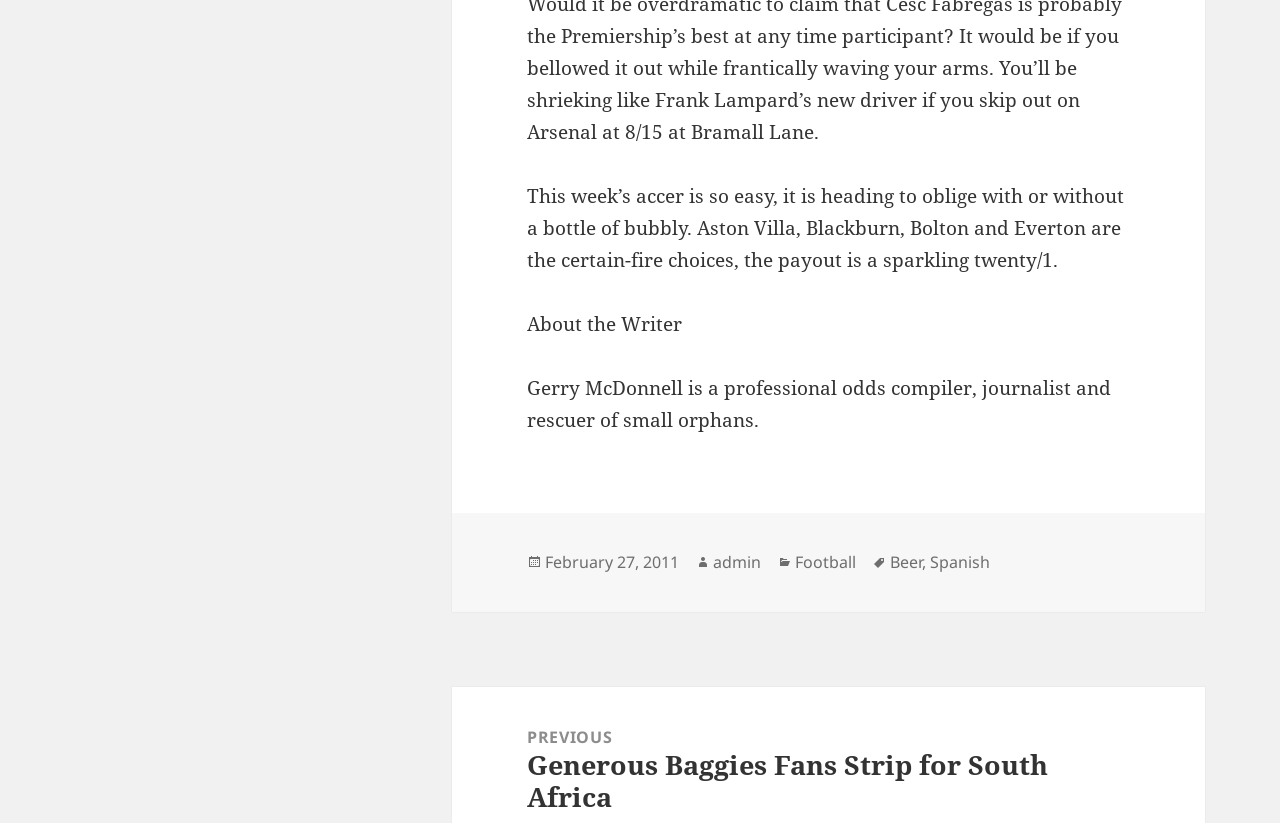Utilize the information from the image to answer the question in detail:
What category does this post belong to?

The category of the post is mentioned in the footer section, specifically in the 'Categories' section, which links to the category 'Football'.